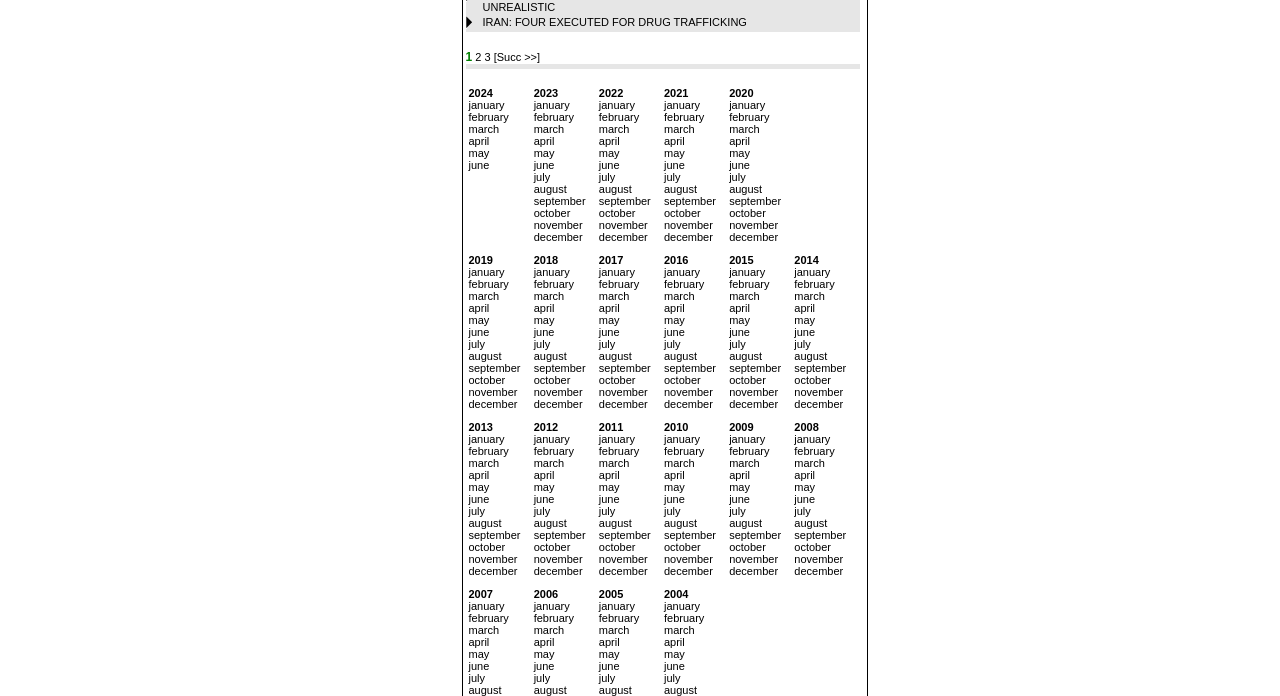Please give a short response to the question using one word or a phrase:
How many links are there in the year 2024 section?

6